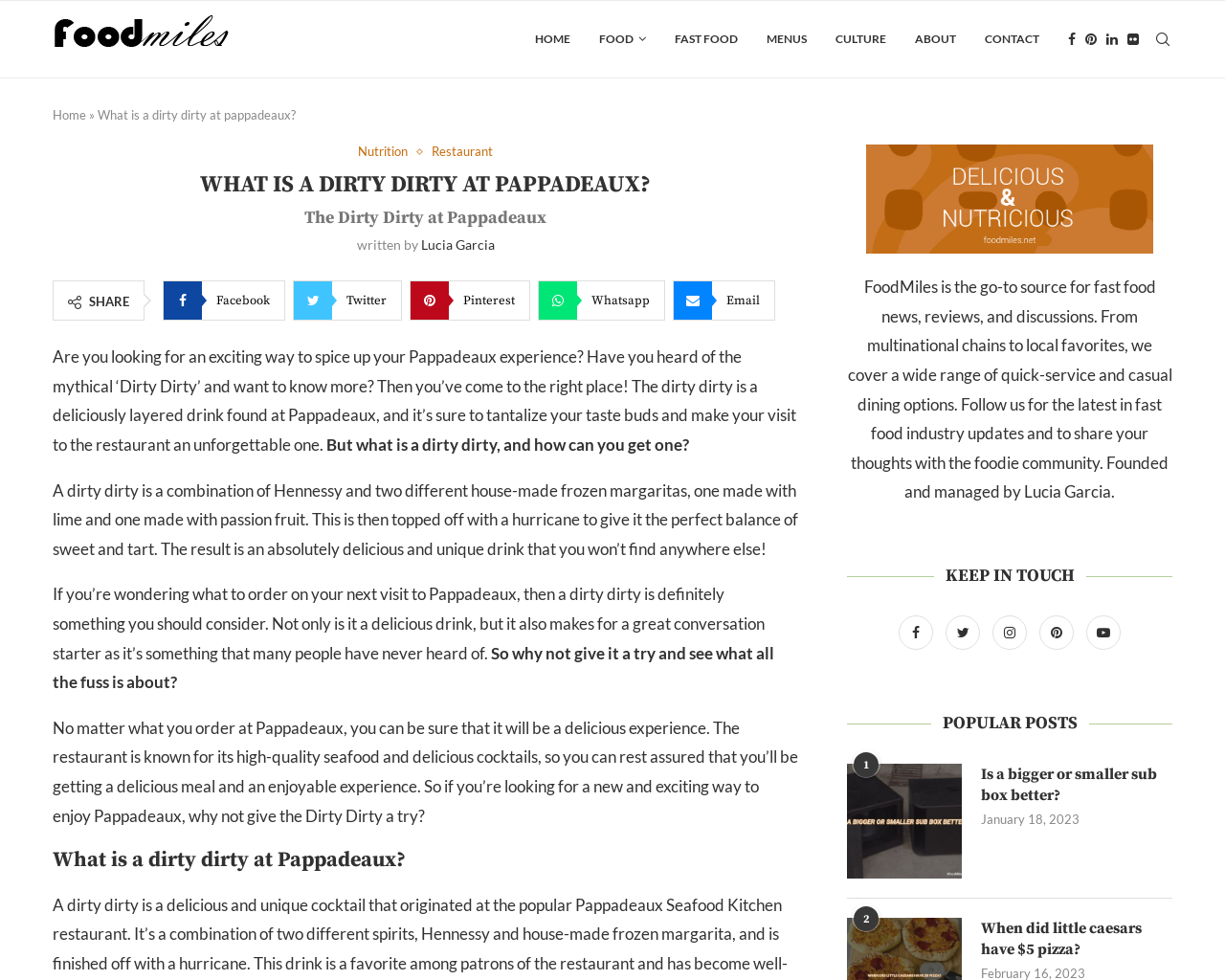What is the purpose of the 'Dirty Dirty' drink?
Please look at the screenshot and answer in one word or a short phrase.

Conversation starter